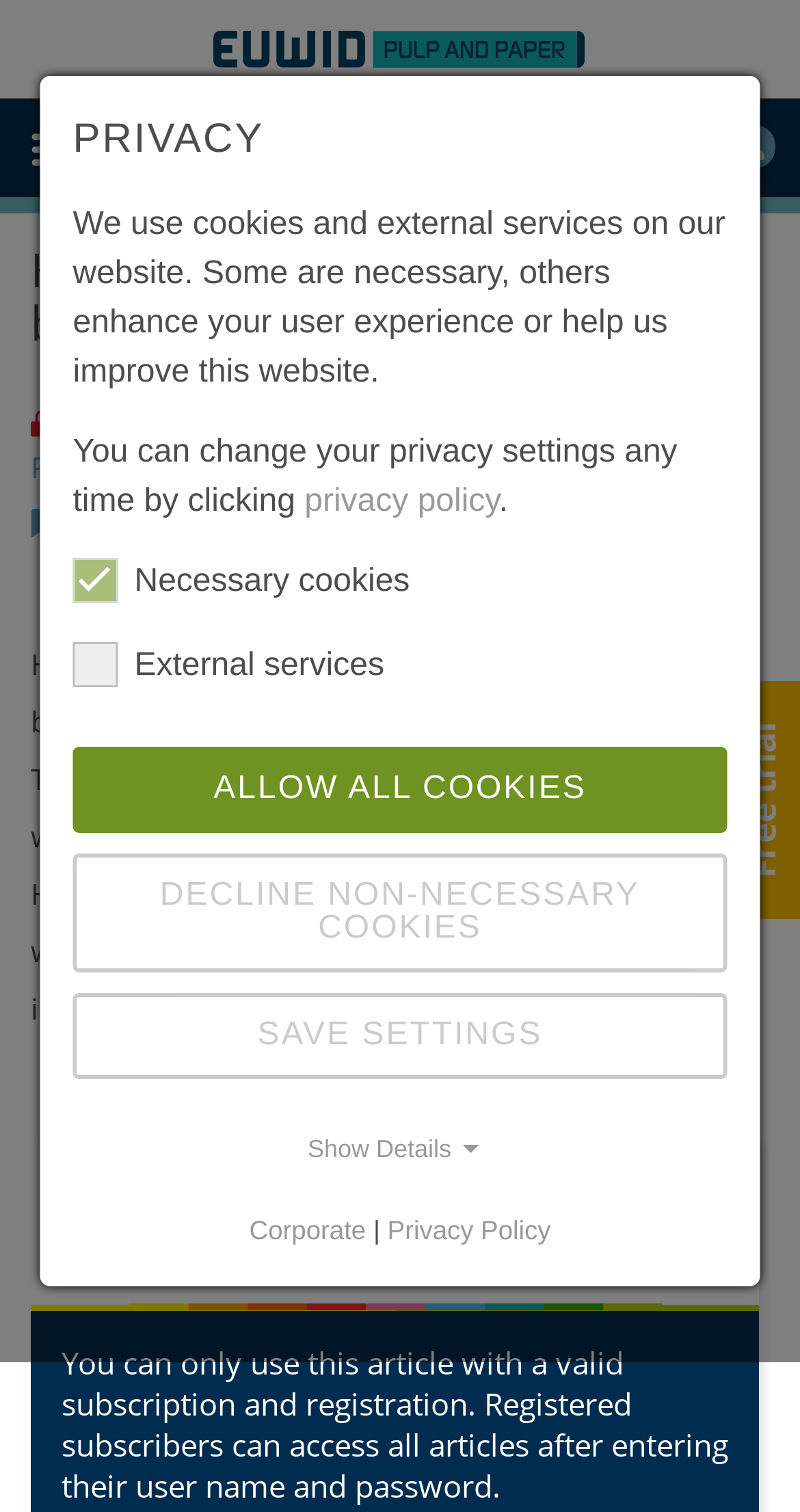Indicate the bounding box coordinates of the element that needs to be clicked to satisfy the following instruction: "View the EUWID production page". The coordinates should be four float numbers between 0 and 1, i.e., [left, top, right, bottom].

[0.268, 0.02, 0.732, 0.045]